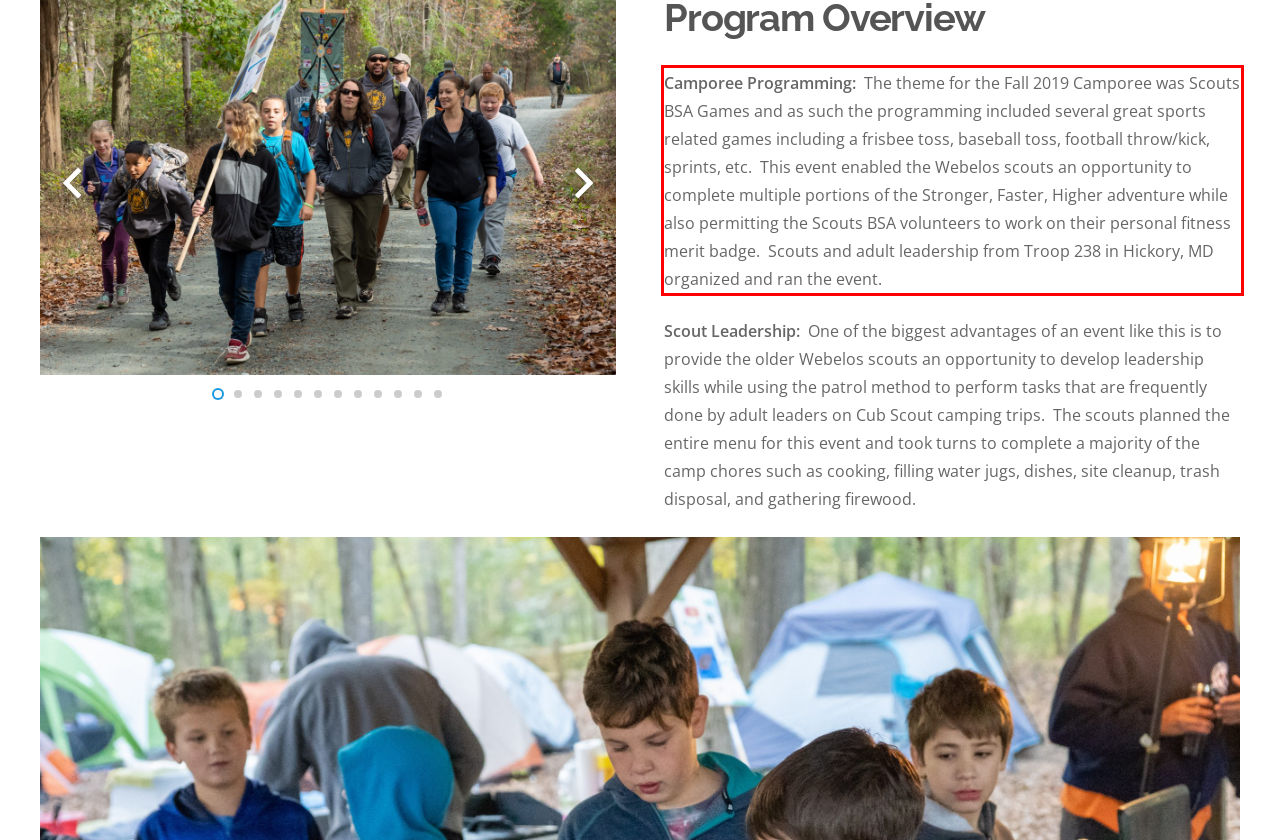Within the screenshot of a webpage, identify the red bounding box and perform OCR to capture the text content it contains.

Camporee Programming: The theme for the Fall 2019 Camporee was Scouts BSA Games and as such the programming included several great sports related games including a frisbee toss, baseball toss, football throw/kick, sprints, etc. This event enabled the Webelos scouts an opportunity to complete multiple portions of the Stronger, Faster, Higher adventure while also permitting the Scouts BSA volunteers to work on their personal fitness merit badge. Scouts and adult leadership from Troop 238 in Hickory, MD organized and ran the event.